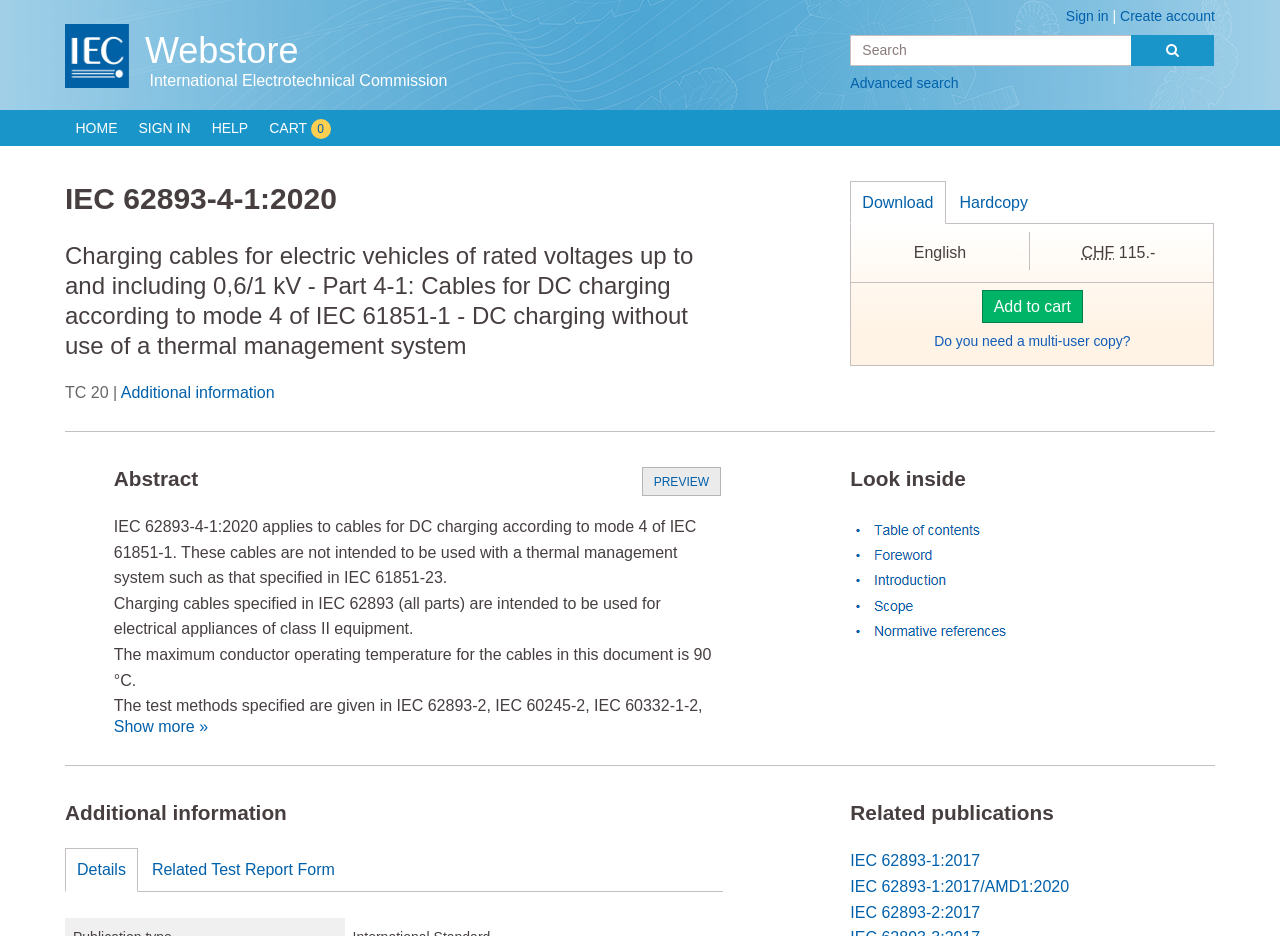Locate and generate the text content of the webpage's heading.

Webstore
 International Electrotechnical Commission